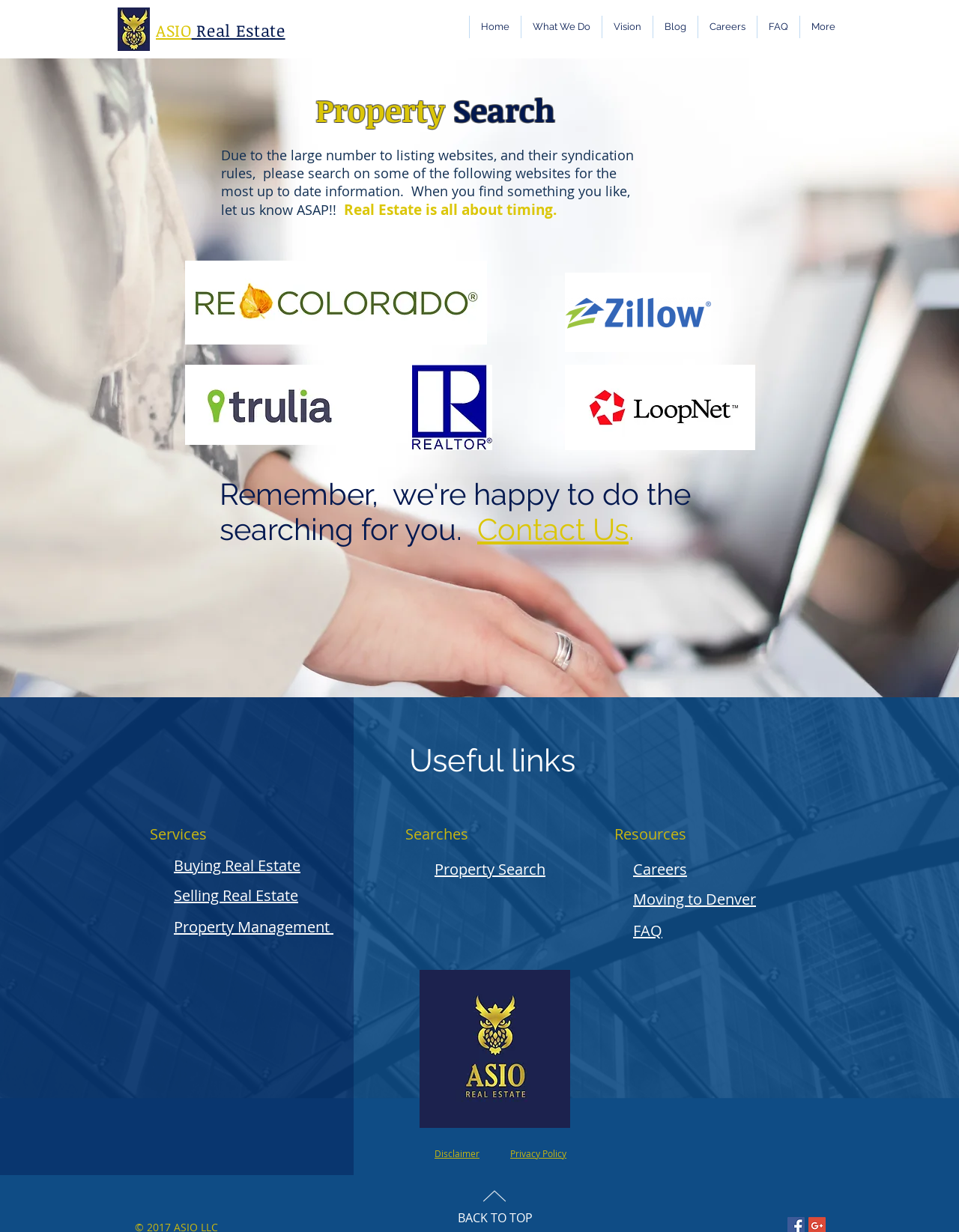Create a detailed description of the webpage's content and layout.

The webpage is a real estate website, specifically for ASIO Real Estate, with a focus on property search. At the top, there is a heading "ASIO Real Estate" and a navigation menu with links to "Home", "What We Do", "Vision", "Blog", "Careers", "FAQ", and "More". 

Below the navigation menu, there is a heading "Property Search" followed by a paragraph of text explaining the importance of searching on various websites for the most up-to-date information. 

To the right of the paragraph, there are six links, likely to external websites, arranged in two rows of three. 

Below these links, there is a heading "Remember, we're happy to do the searching for you. Contact Us." with a link to "Contact Us". 

On the left side of the page, there are three headings: "Services", "Buying Real Estate", and "Selling Real Estate", each with a corresponding link. 

Further down, there are additional headings and links, including "Useful links", "Searches", "Property Search", "Resources", "Careers", "Moving to Denver", "FAQ", "Privacy Policy", and "Disclaimer". 

At the very bottom of the page, there is a link to "BACK TO TOP".